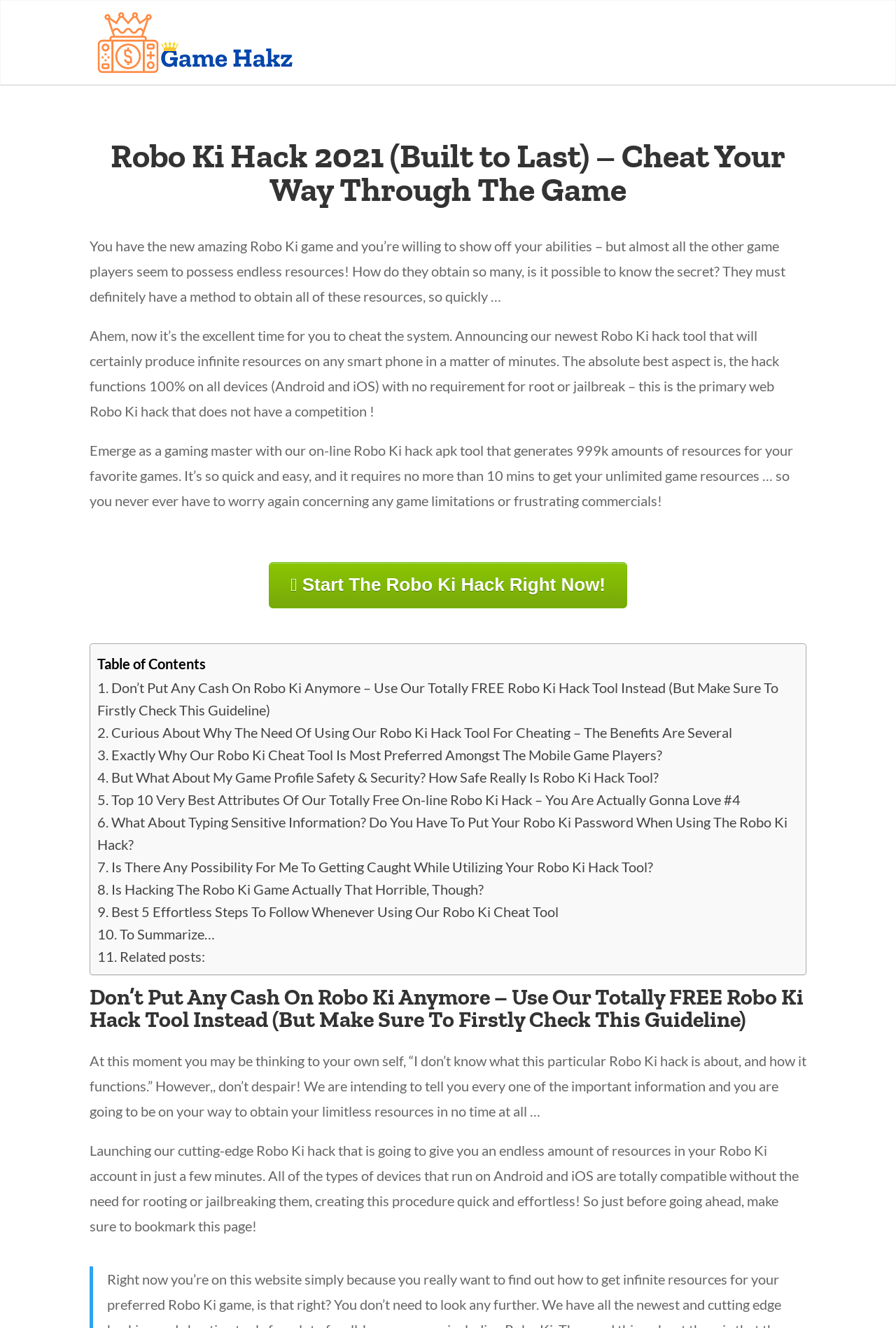Locate the bounding box coordinates of the clickable element to fulfill the following instruction: "Visit the 'Game Hakz' website". Provide the coordinates as four float numbers between 0 and 1 in the format [left, top, right, bottom].

[0.101, 0.057, 0.335, 0.065]